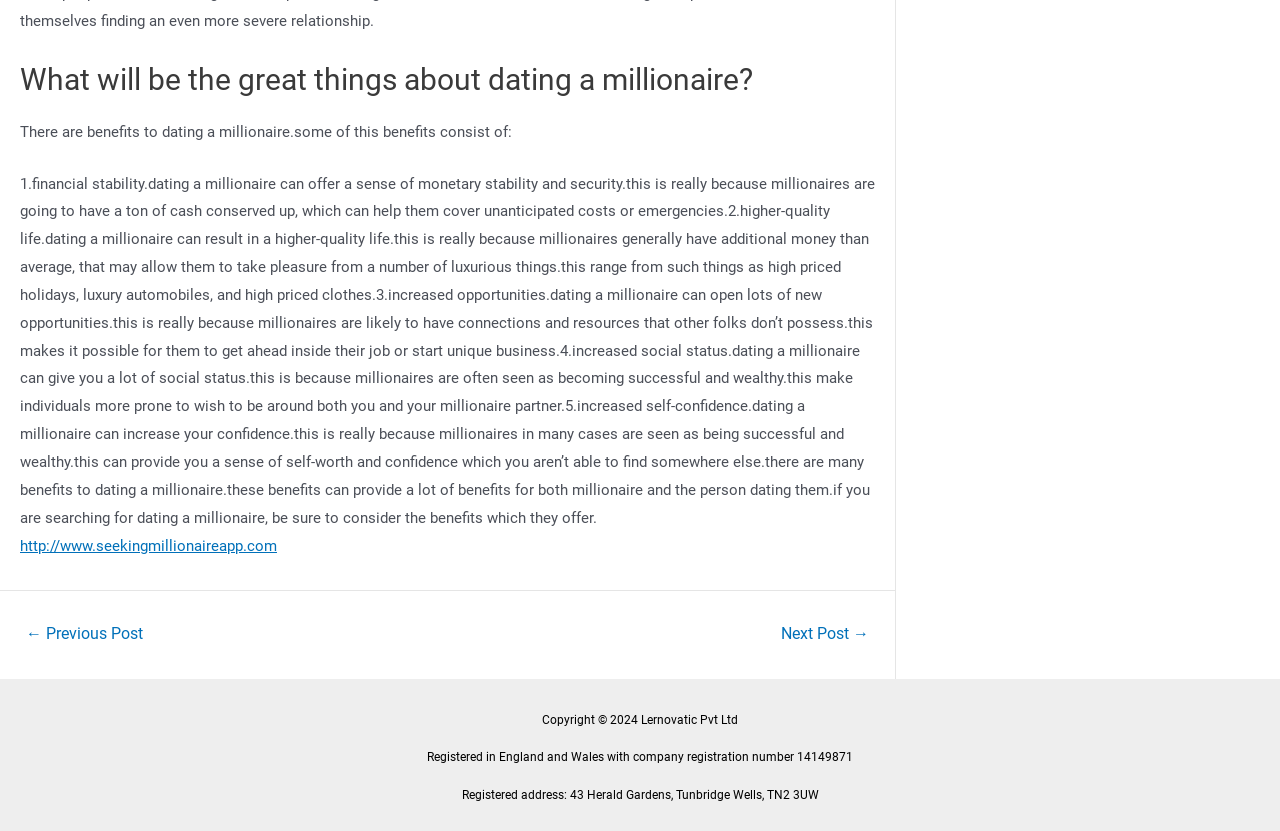What are the benefits of dating a millionaire?
By examining the image, provide a one-word or phrase answer.

Financial stability, higher-quality life, etc.